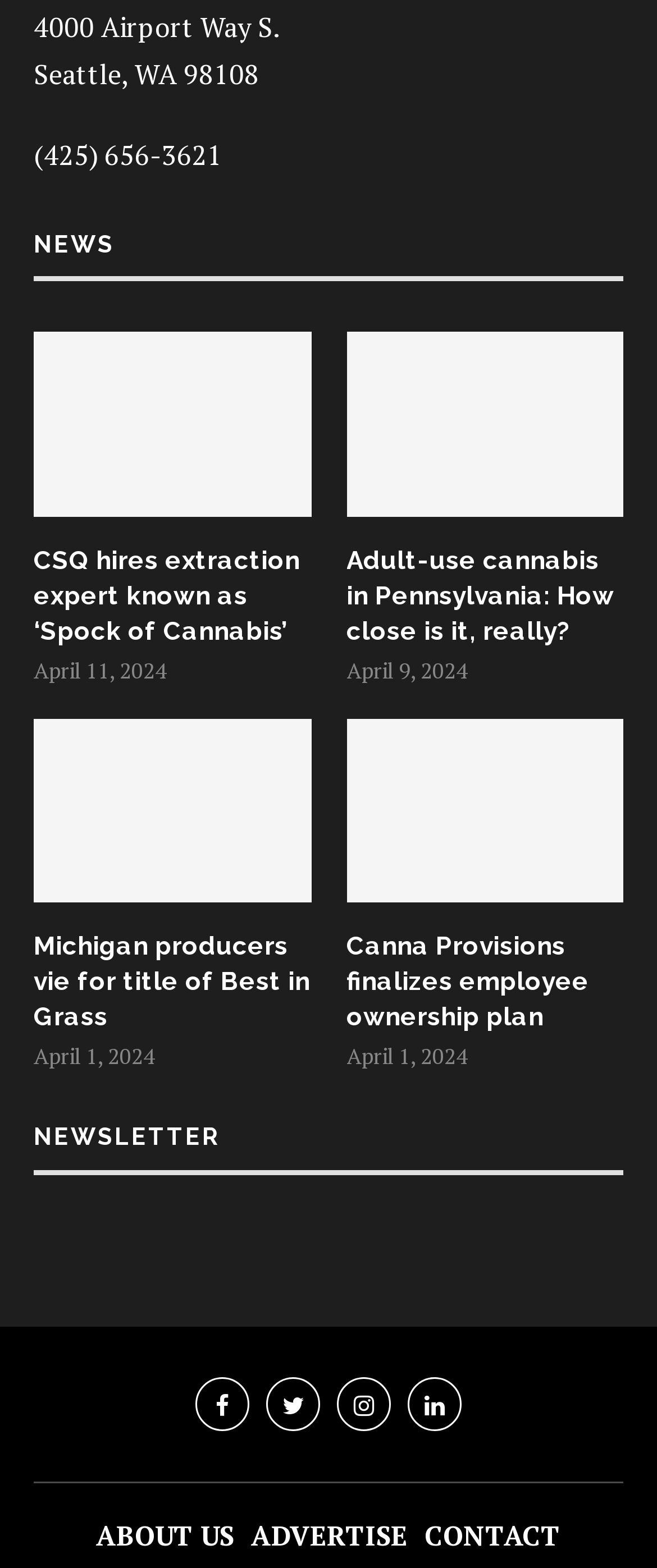Show the bounding box coordinates for the HTML element as described: "Linkedin".

[0.621, 0.878, 0.703, 0.912]